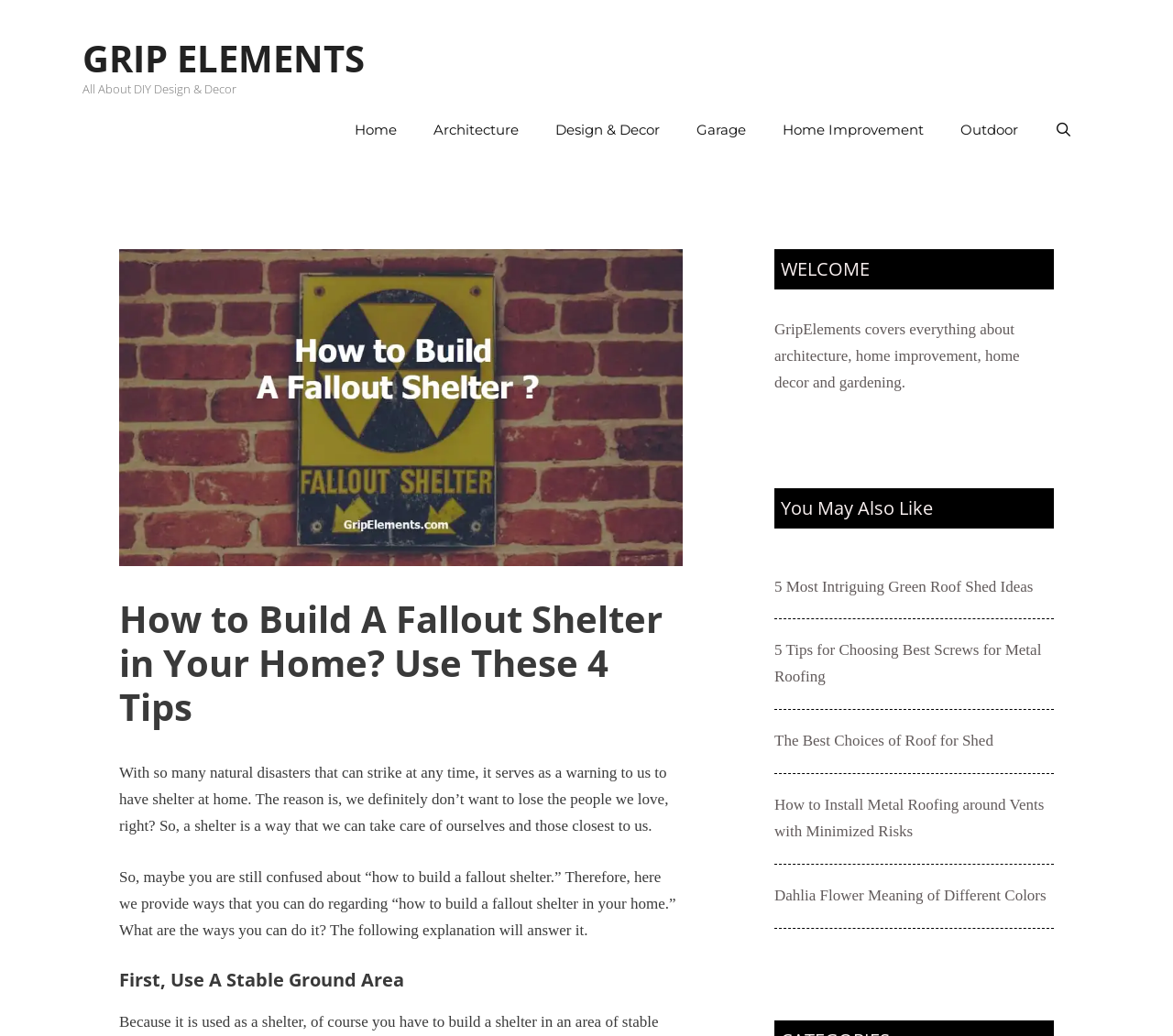How many navigation links are in the primary navigation?
From the image, provide a succinct answer in one word or a short phrase.

7